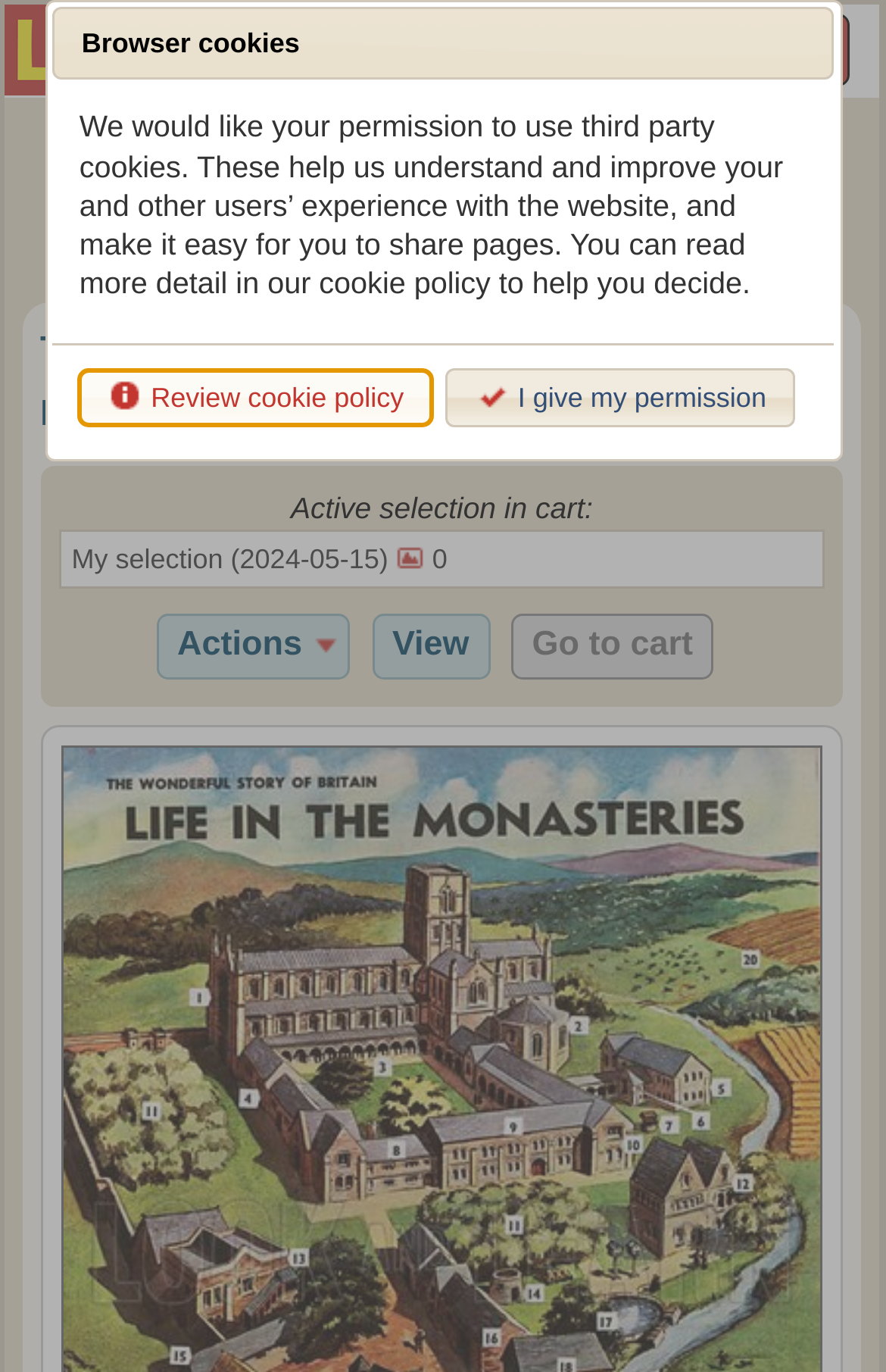Please find the main title text of this webpage.

The Wonderful Story of Britain: Life in the Monasteries